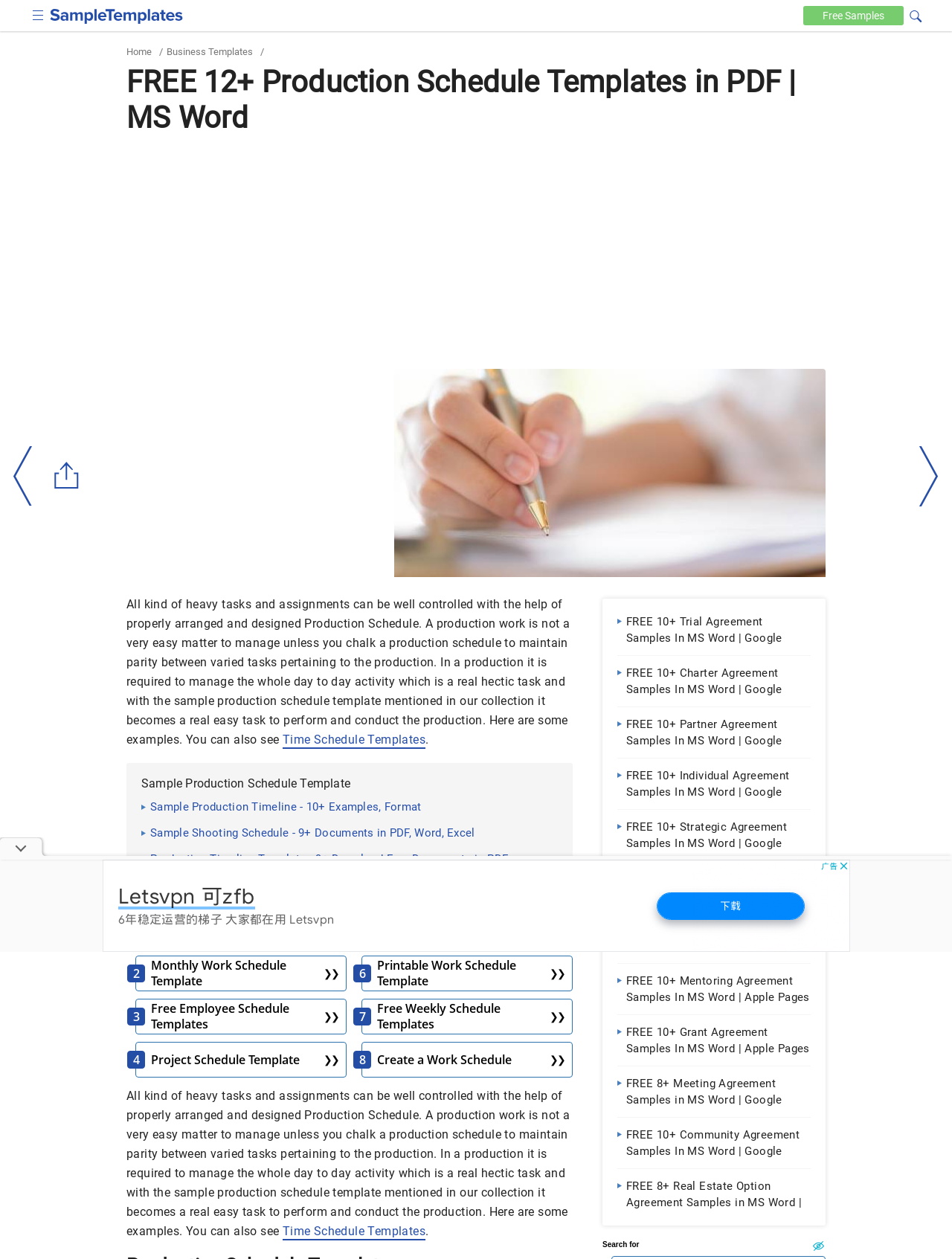Find the bounding box coordinates for the area you need to click to carry out the instruction: "Click the 'SampleTemplates logo' link". The coordinates should be four float numbers between 0 and 1, indicated as [left, top, right, bottom].

[0.052, 0.007, 0.192, 0.021]